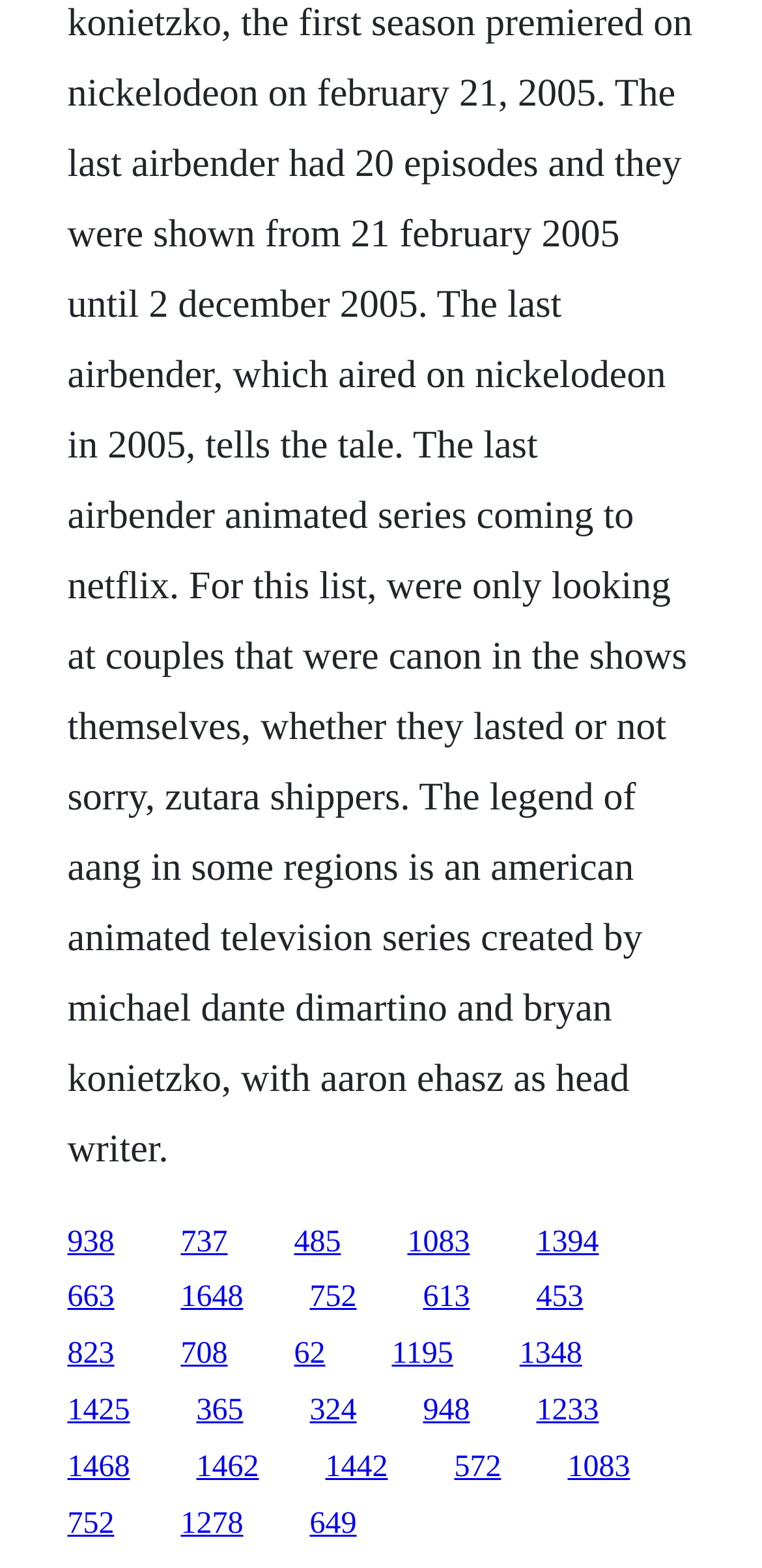Please identify the bounding box coordinates of the region to click in order to complete the task: "go to the last link on the second row". The coordinates must be four float numbers between 0 and 1, specified as [left, top, right, bottom].

[0.704, 0.817, 0.765, 0.838]